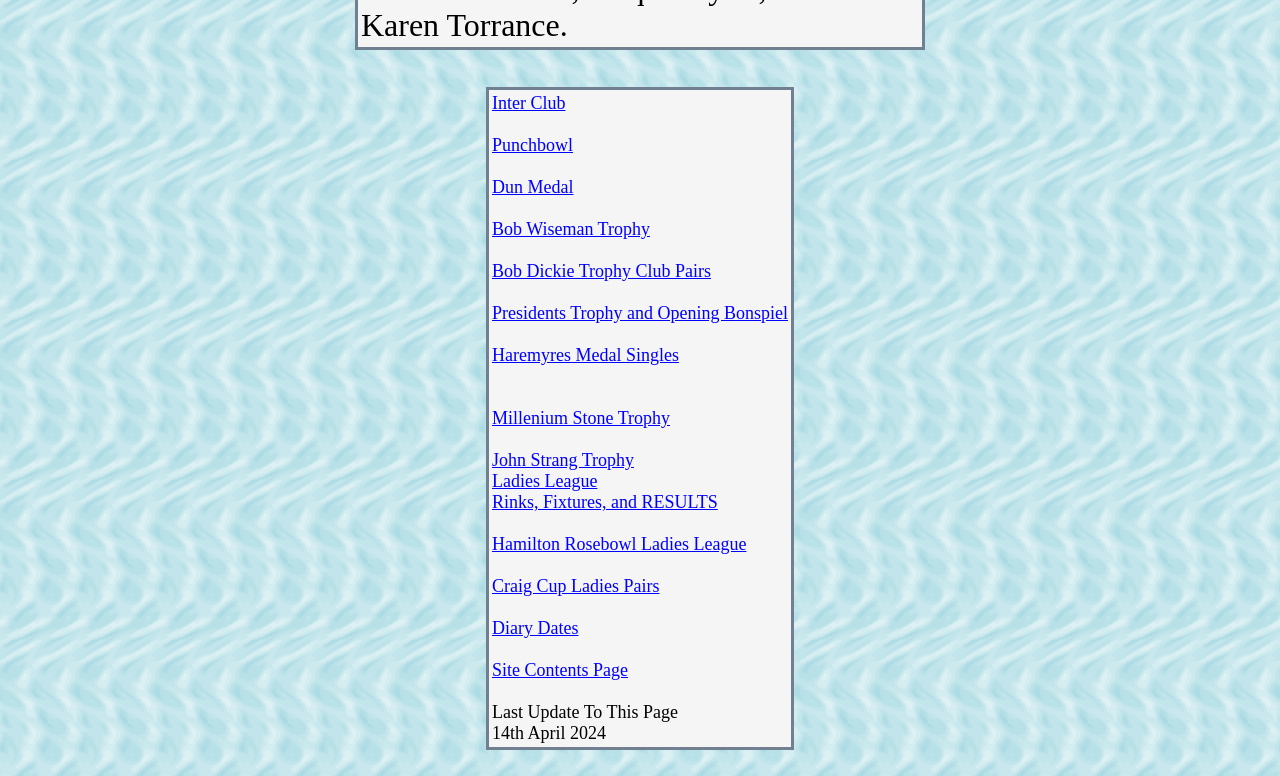What is the name of the person mentioned?
Look at the image and answer the question using a single word or phrase.

Karen Torrance